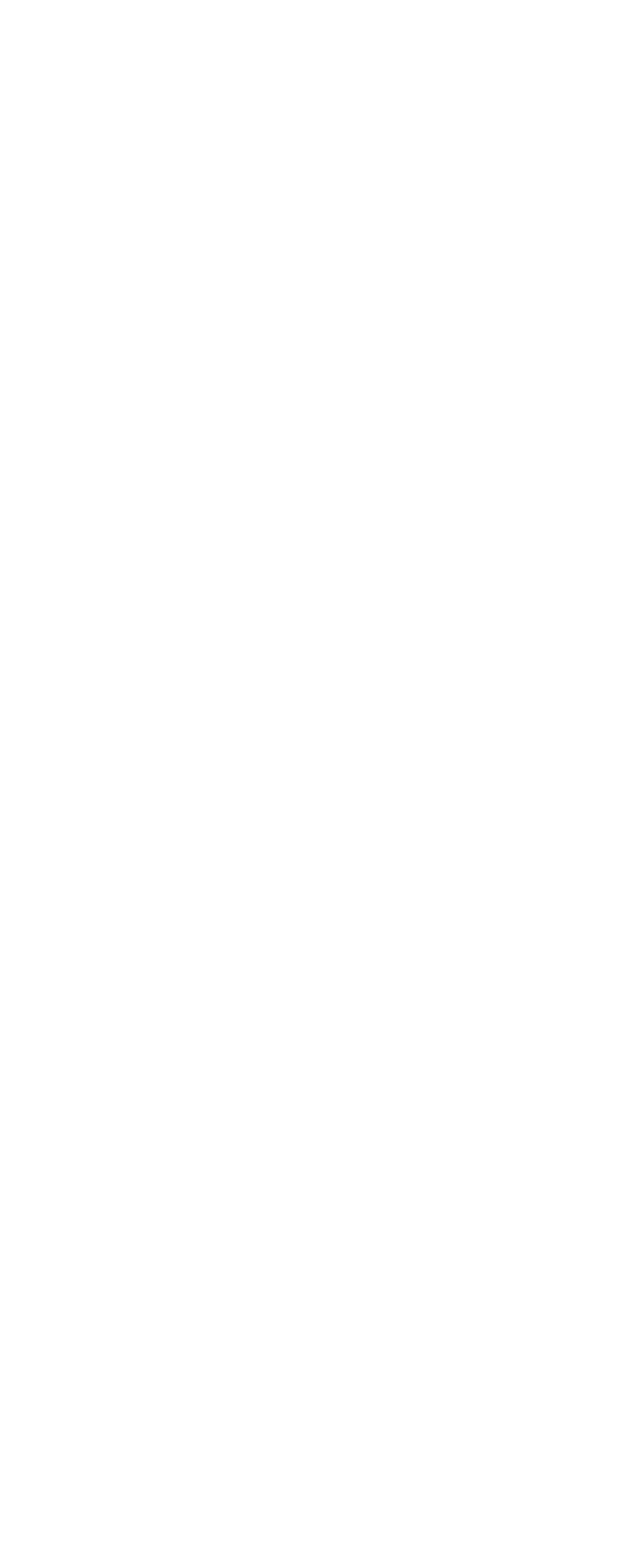Determine the bounding box coordinates of the section I need to click to execute the following instruction: "Visit Twitter". Provide the coordinates as four float numbers between 0 and 1, i.e., [left, top, right, bottom].

[0.382, 0.84, 0.433, 0.861]